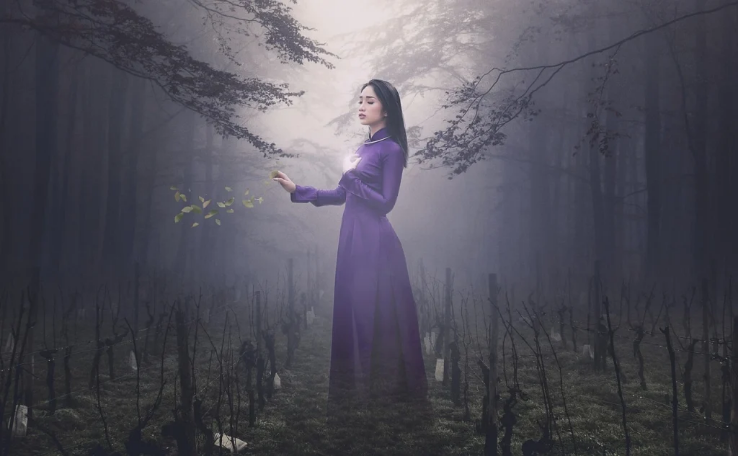Offer a detailed narrative of the image.

The image captures a serene and mystical scene in a dimly lit forest, where a young woman stands gracefully amidst tall, barren trees shrouded in fog. She is dressed in a flowing, deep purple gown that elegantly drapes around her, enhancing the enchanting ambiance of the setting. Her left hand is delicately raised, as if she is conjuring or guiding small, luminous green leaves that seem to float around her, adding an element of magic to the atmosphere. The soft light illuminates her face, reflecting a sense of calm and focus, while the shadows of the forest create an ethereal backdrop. This compelling imagery evokes themes of witchcraft and the exploration of love spells, inviting viewers to ponder the mysteries of attraction and the supernatural.